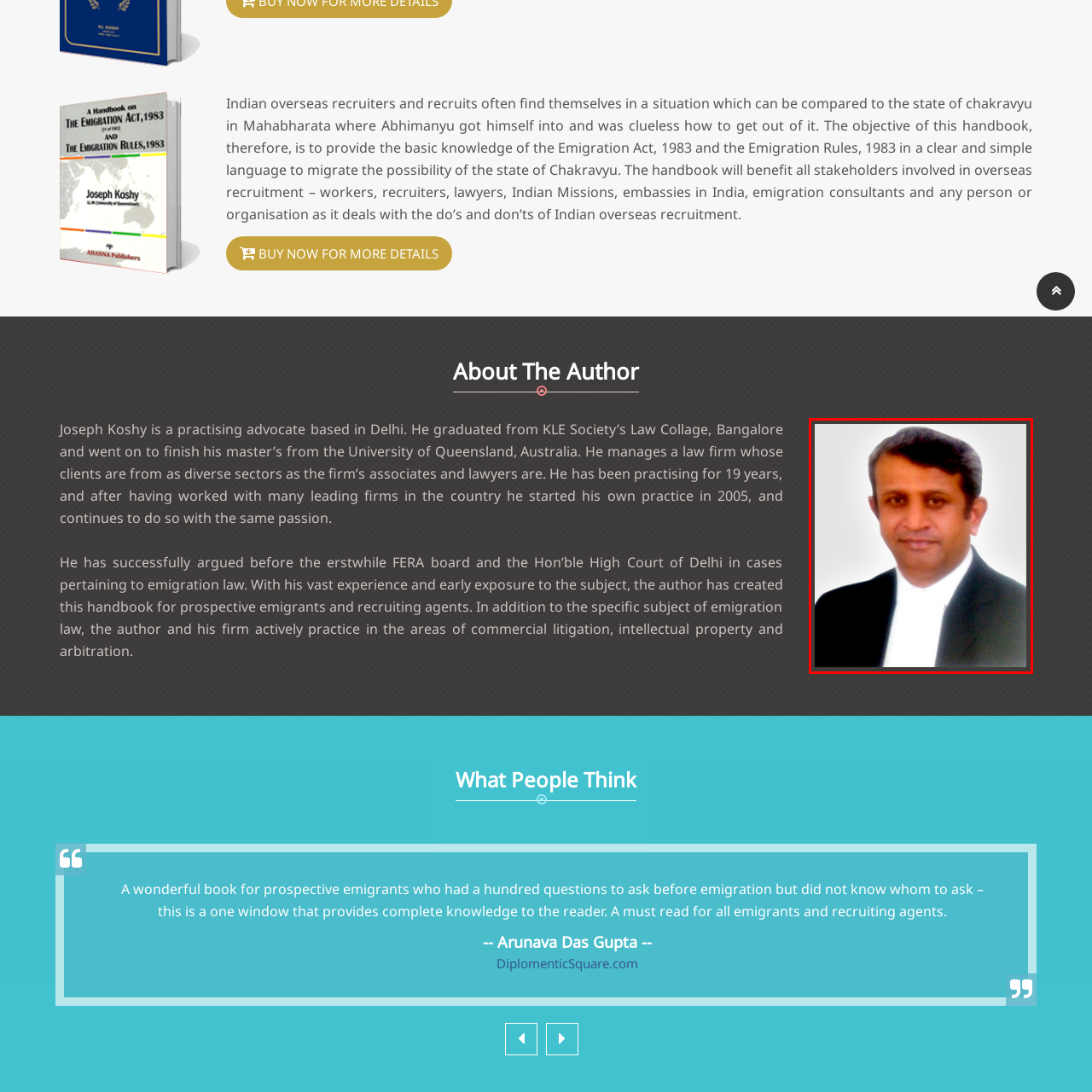Study the area of the image outlined in red and respond to the following question with as much detail as possible: How many years of experience does Joseph Koshy have in law?

According to the caption, Joseph Koshy has extensive experience in law spanning 19 years.